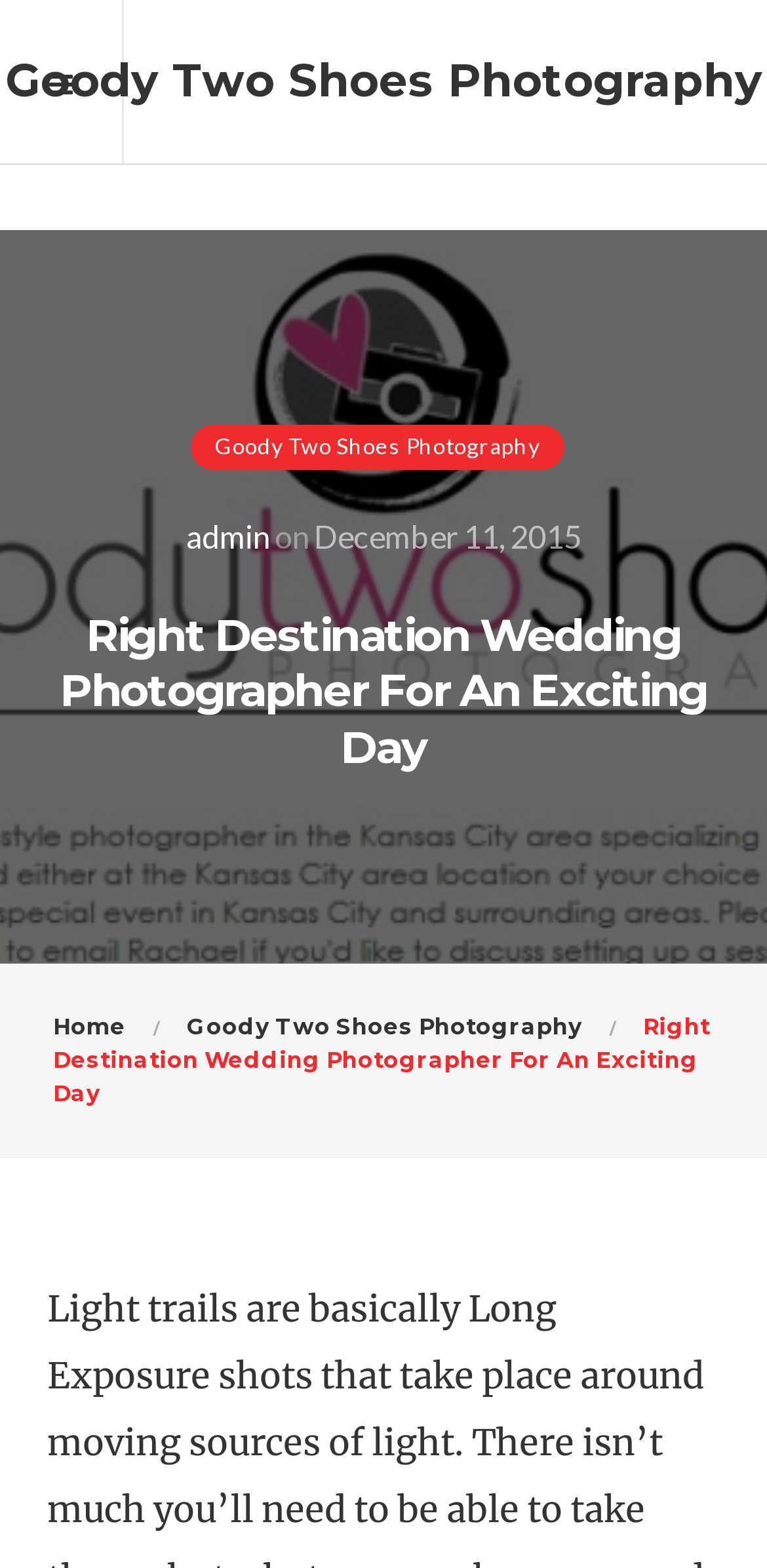Use a single word or phrase to answer the following:
How many navigation links are there?

2